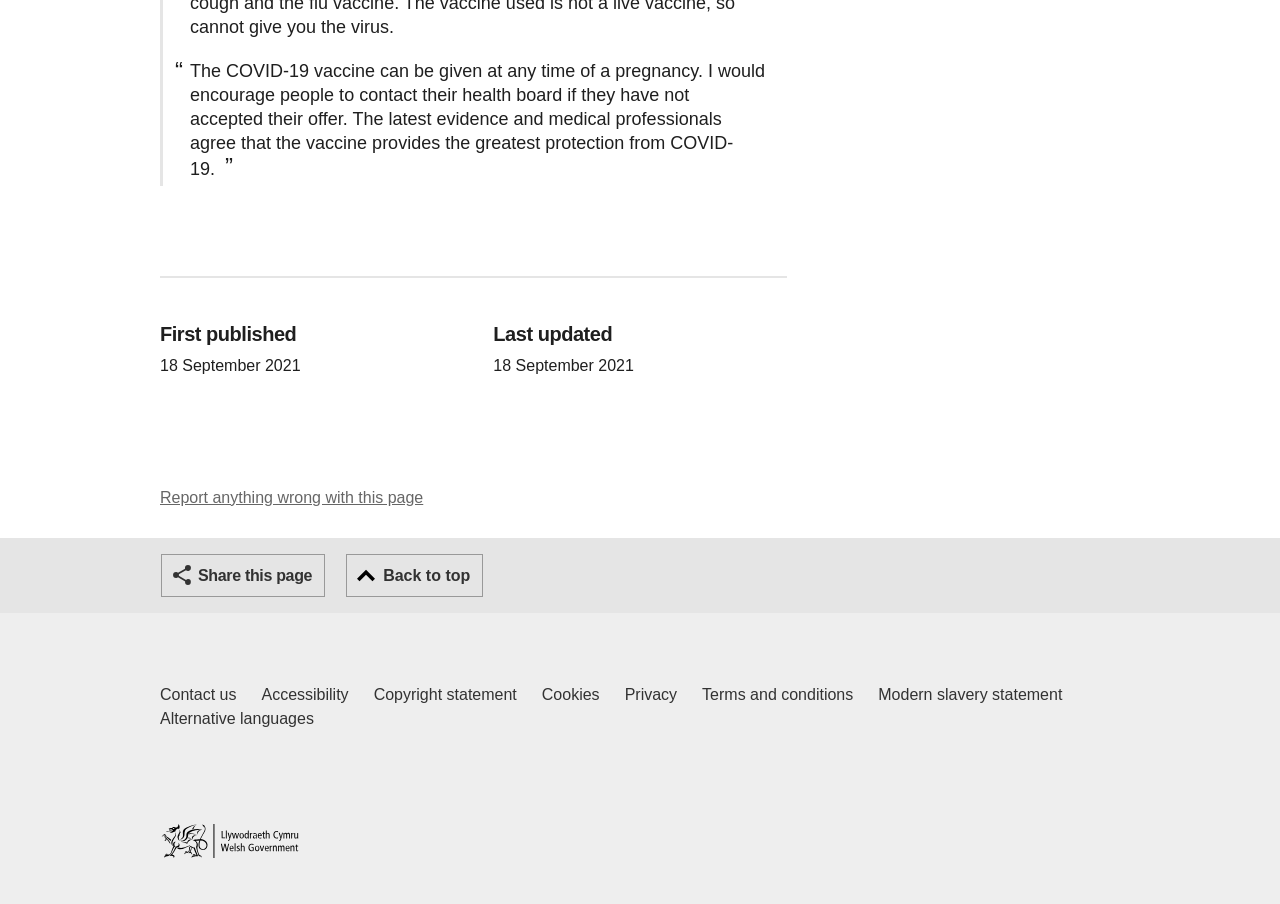Extract the bounding box coordinates for the HTML element that matches this description: "Copyright statement". The coordinates should be four float numbers between 0 and 1, i.e., [left, top, right, bottom].

[0.292, 0.756, 0.404, 0.782]